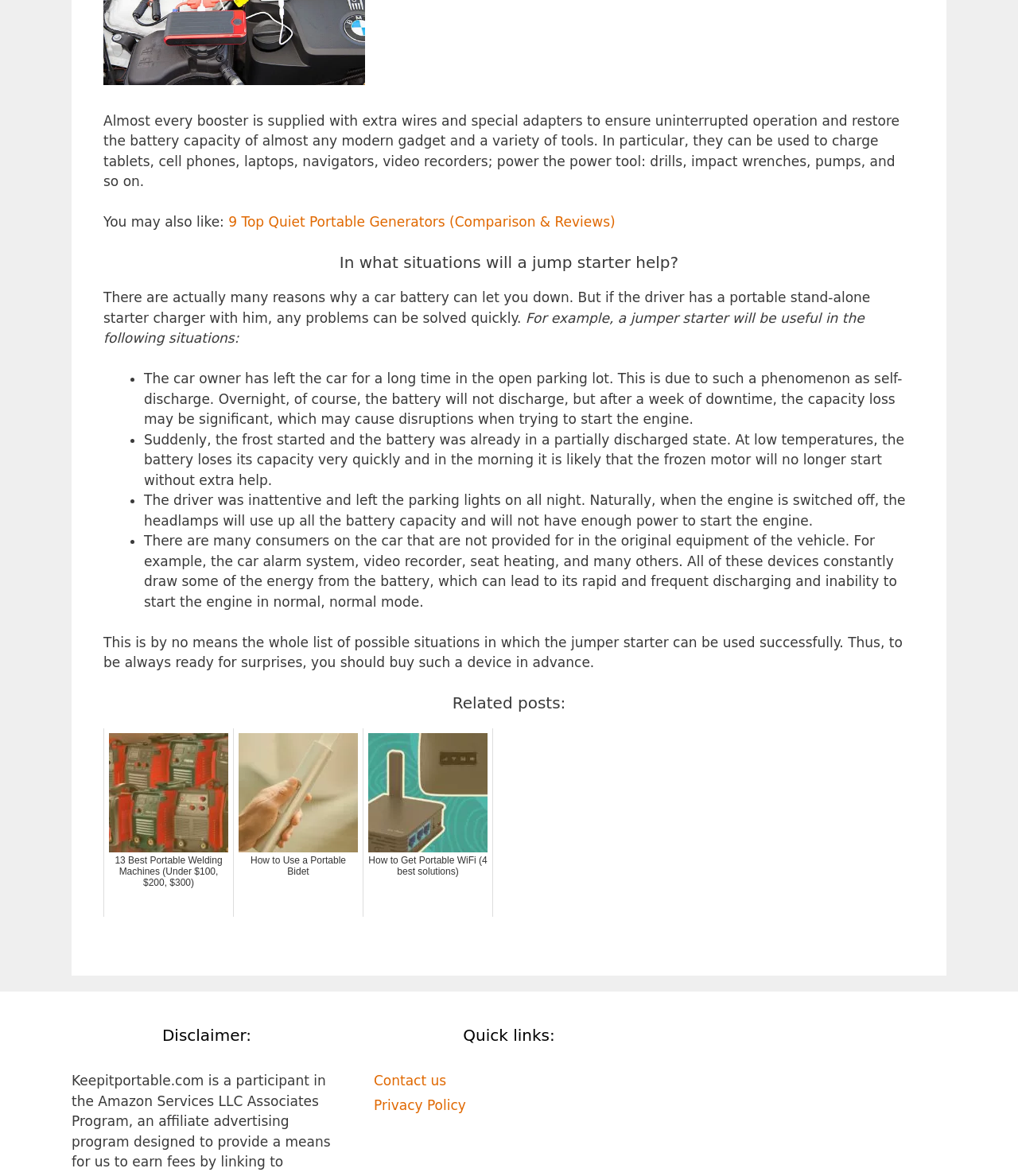Examine the image carefully and respond to the question with a detailed answer: 
What is the purpose of a portable stand-alone starter charger?

The webpage suggests that a portable stand-alone starter charger can be used to solve car battery problems quickly. This is mentioned in the second paragraph, which explains that if a driver has a portable stand-alone starter charger, any problems can be solved quickly.